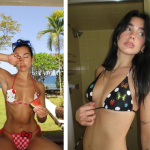What is the setting for the woman on the right?
Look at the screenshot and respond with one word or a short phrase.

Shower